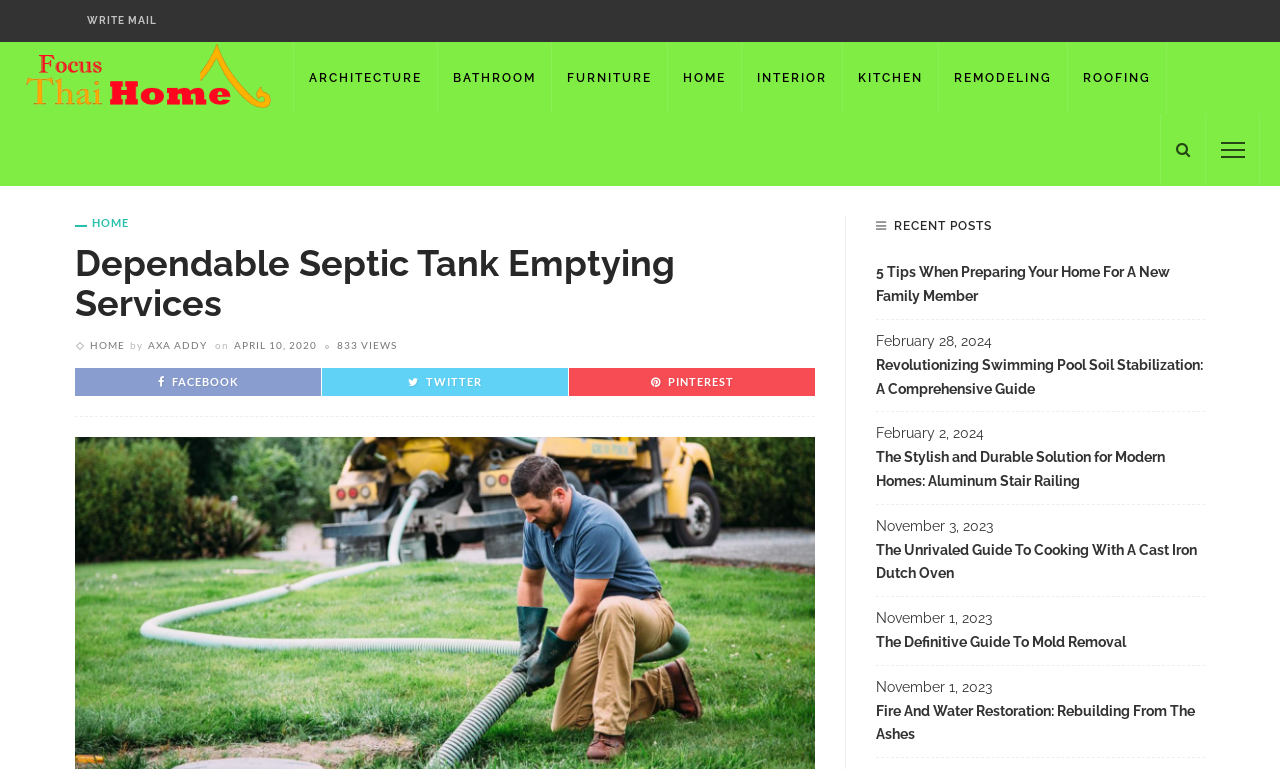Determine the bounding box for the described UI element: "833 views".

[0.263, 0.441, 0.31, 0.457]